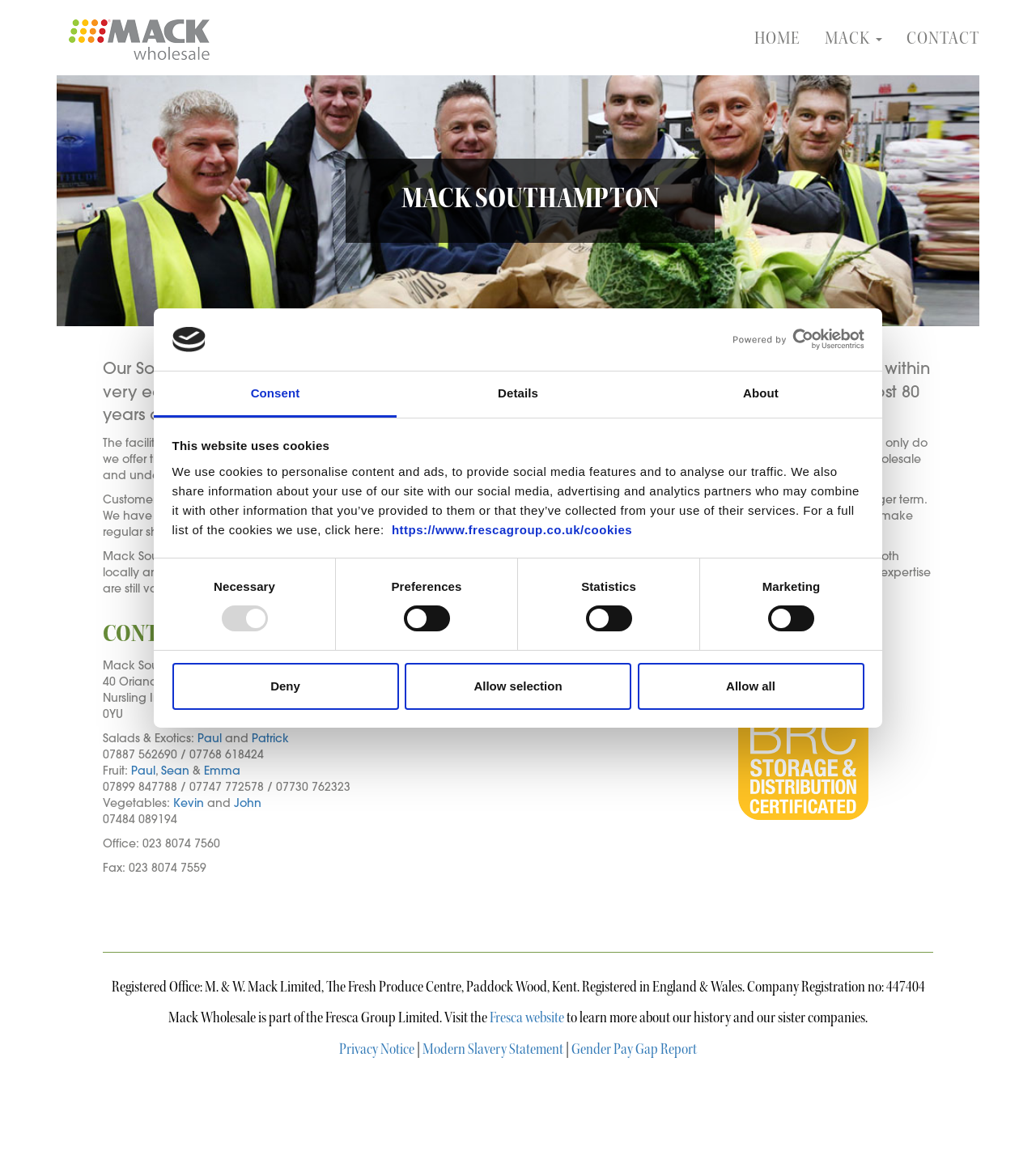Find the bounding box of the UI element described as: "S H O P". The bounding box coordinates should be given as four float values between 0 and 1, i.e., [left, top, right, bottom].

None